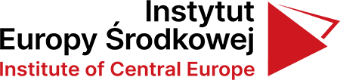Answer the question using only a single word or phrase: 
What color is the triangle in the logo?

Red